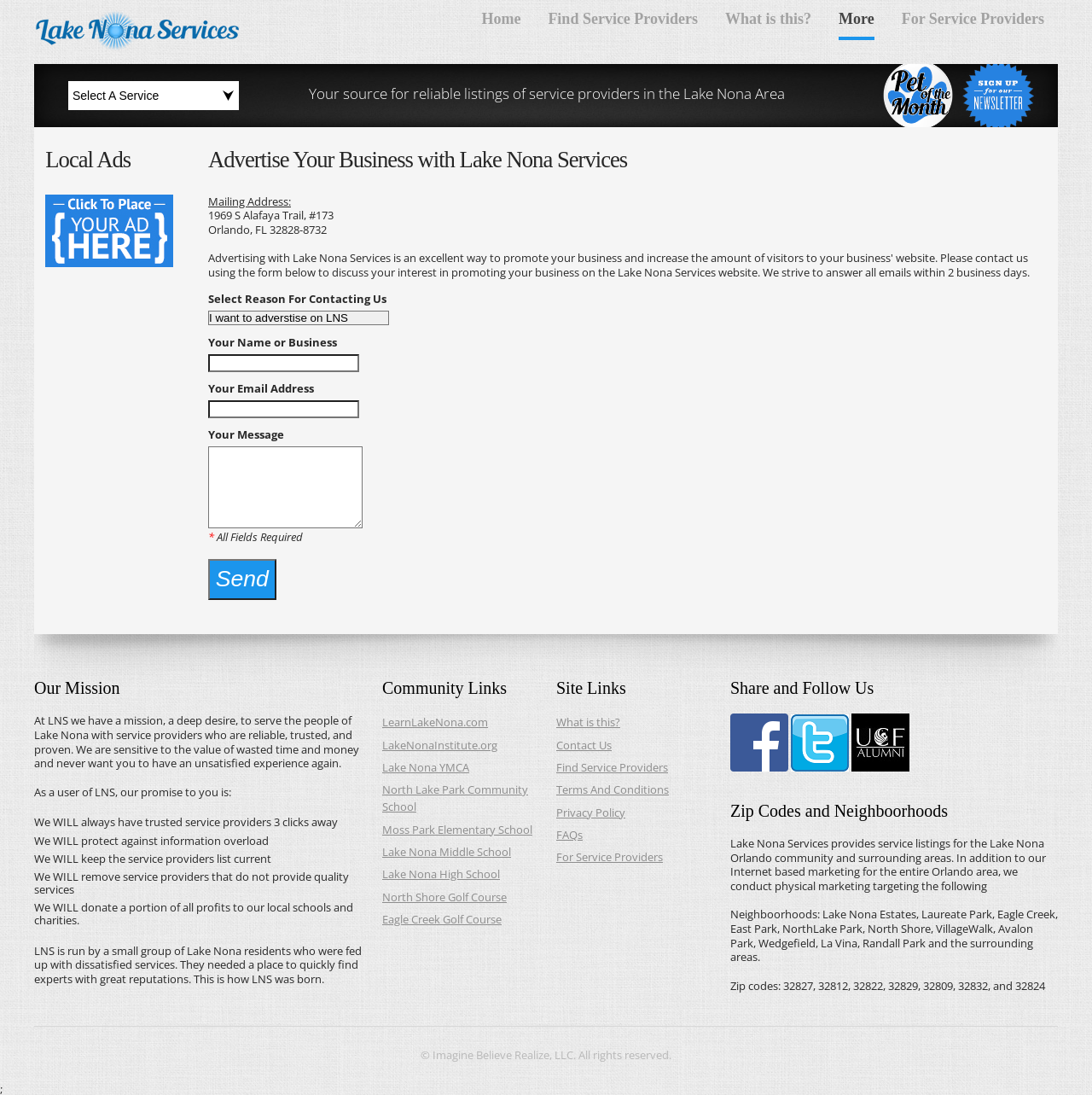Can you pinpoint the bounding box coordinates for the clickable element required for this instruction: "Contact us"? The coordinates should be four float numbers between 0 and 1, i.e., [left, top, right, bottom].

[0.509, 0.673, 0.56, 0.687]